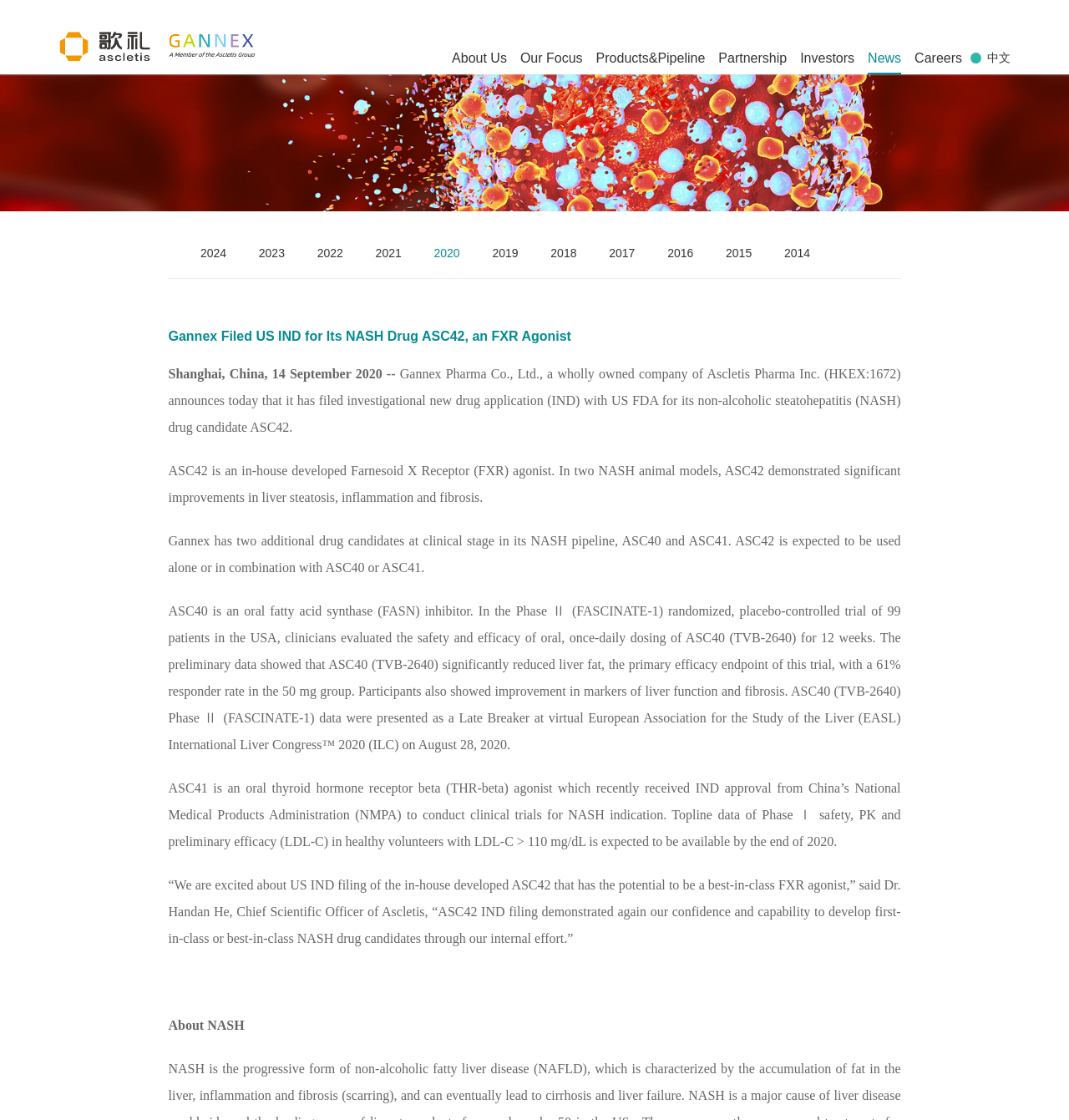Create a detailed summary of all the visual and textual information on the webpage.

The webpage is about Ascletis Pharma Inc., a biotech company. At the top, there is a heading with the company name and two links with images on either side. Below this, there is a language selection link "中文" on the top right corner. 

The main navigation menu is located at the top center, with links to "About Us", "Our Focus", "Products&Pipeline", "Partnership", "Investors", "News", and "Careers". 

Below the navigation menu, there is a large image that spans the entire width of the page. 

The main content of the page is a news article about Gannex filing a US IND for its NASH drug ASC42. The article is divided into several paragraphs, with headings and static text describing the details of the filing, the drug candidate, and its potential benefits. 

On the right side of the page, there is a section with 11 links, each representing a year from 2014 to 2024, which likely links to news articles or press releases from those years. 

Overall, the webpage provides information about Ascletis Pharma Inc. and its developments in the biotech industry, with a focus on its NASH drug candidates.